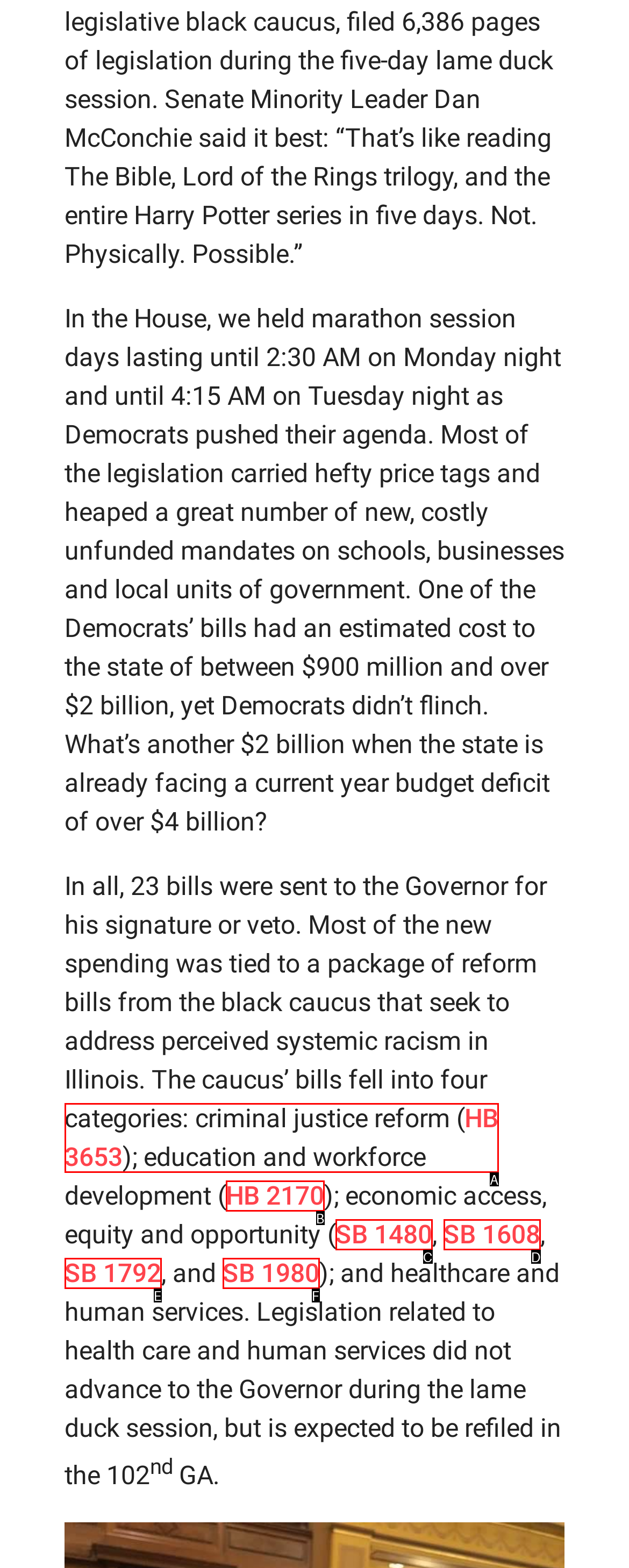Select the letter from the given choices that aligns best with the description: HB 2170. Reply with the specific letter only.

B